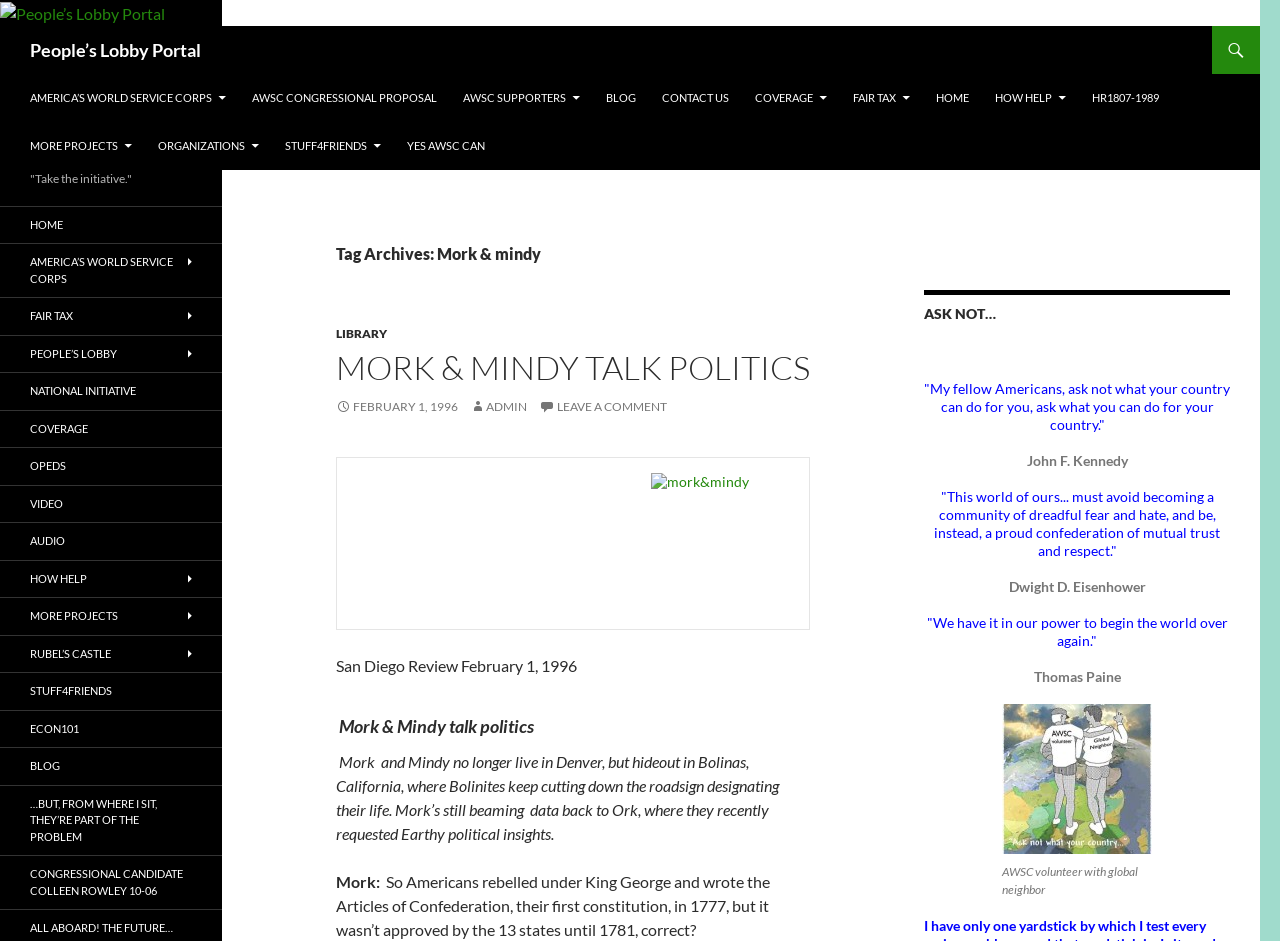What is the name of the organization in the image?
Please answer using one word or phrase, based on the screenshot.

American World Service Corps